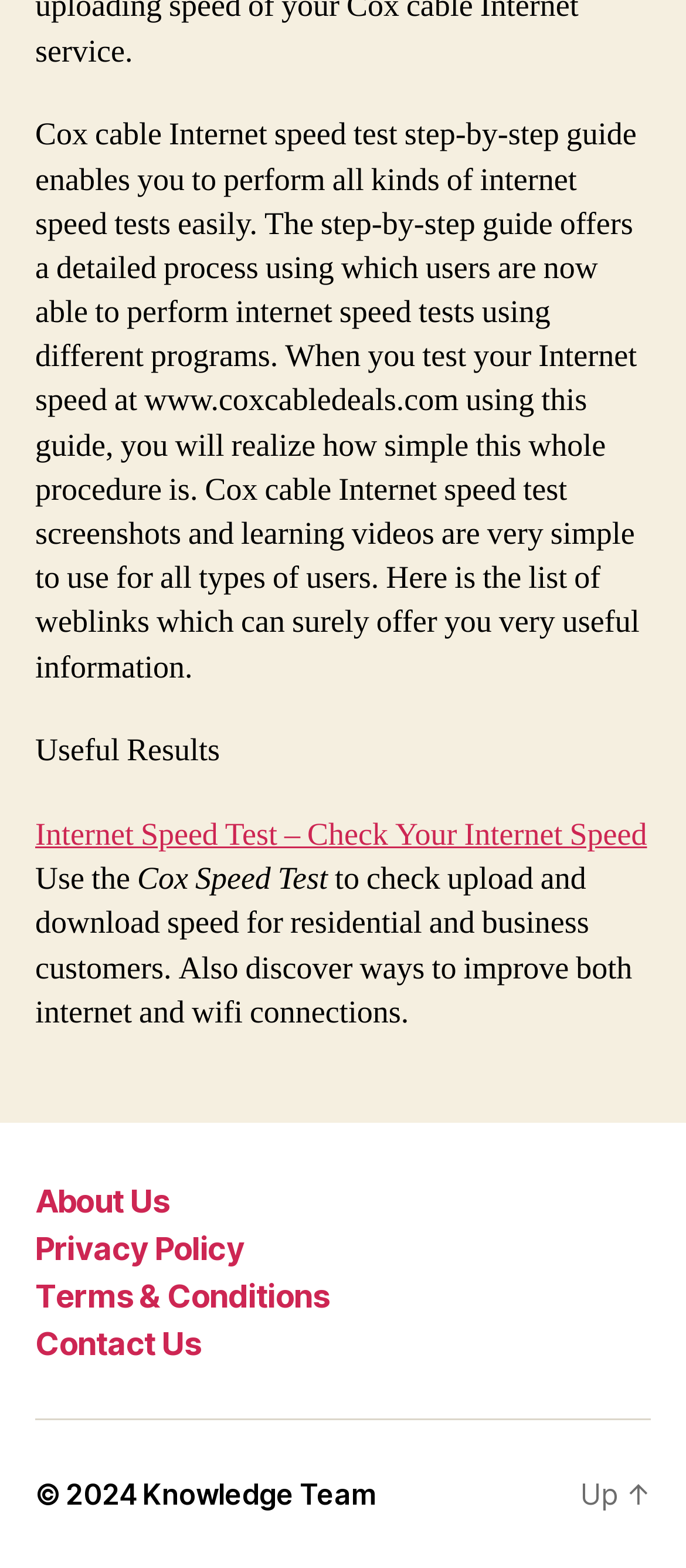Please use the details from the image to answer the following question comprehensively:
What is the copyright year of the website?

The copyright year of the website is 2024, as indicated by the static text '© 2024' at the bottom of the webpage.